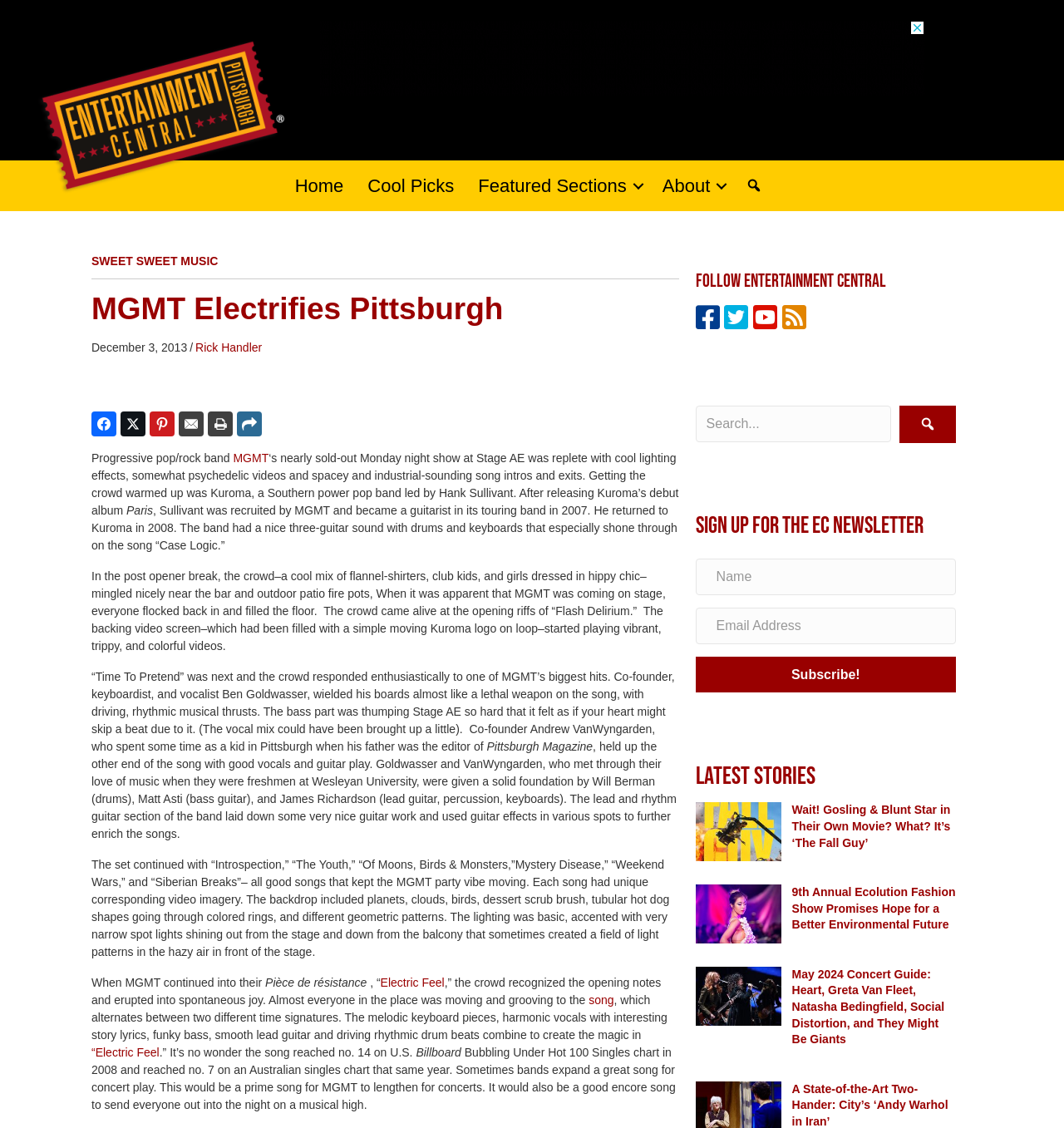From the element description: "Home", extract the bounding box coordinates of the UI element. The coordinates should be expressed as four float numbers between 0 and 1, in the order [left, top, right, bottom].

None